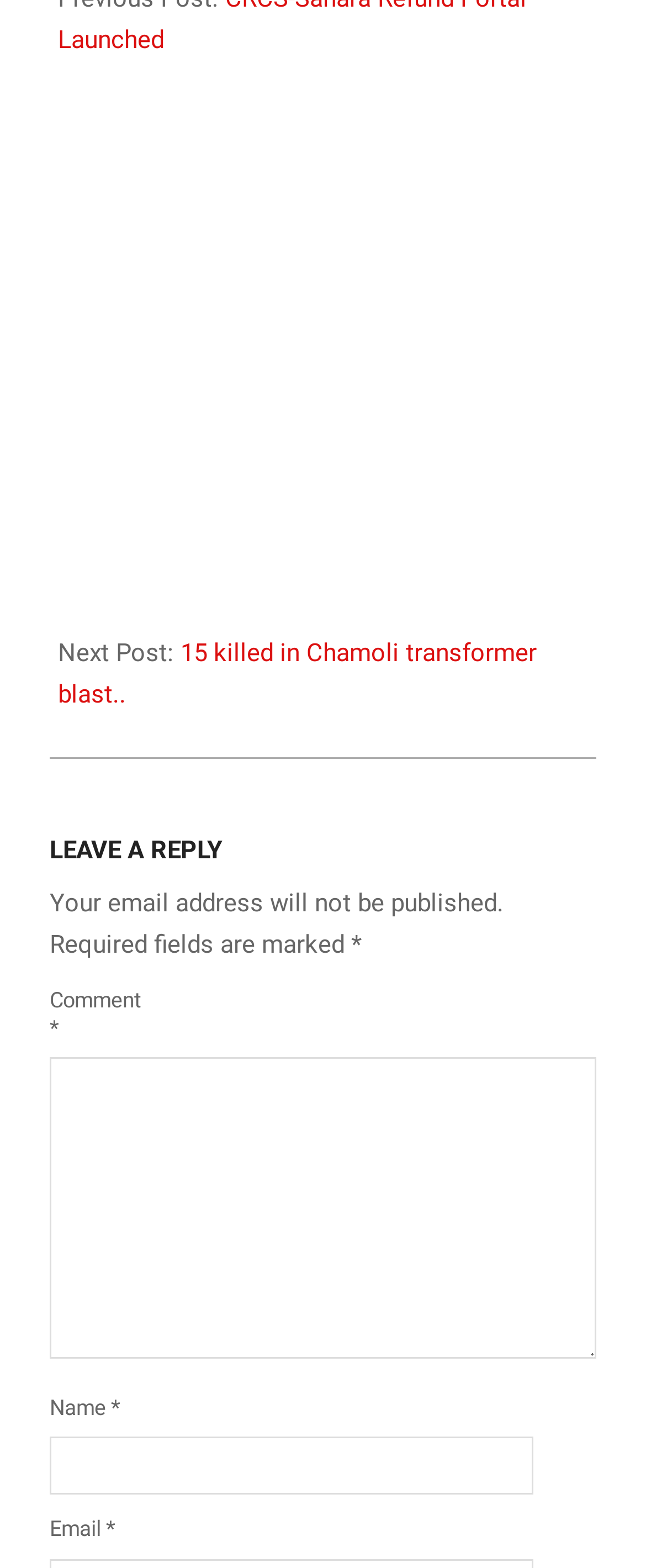Using the element description provided, determine the bounding box coordinates in the format (top-left x, top-left y, bottom-right x, bottom-right y). Ensure that all values are floating point numbers between 0 and 1. Element description: Tamil Nadu News

[0.154, 0.357, 0.456, 0.376]